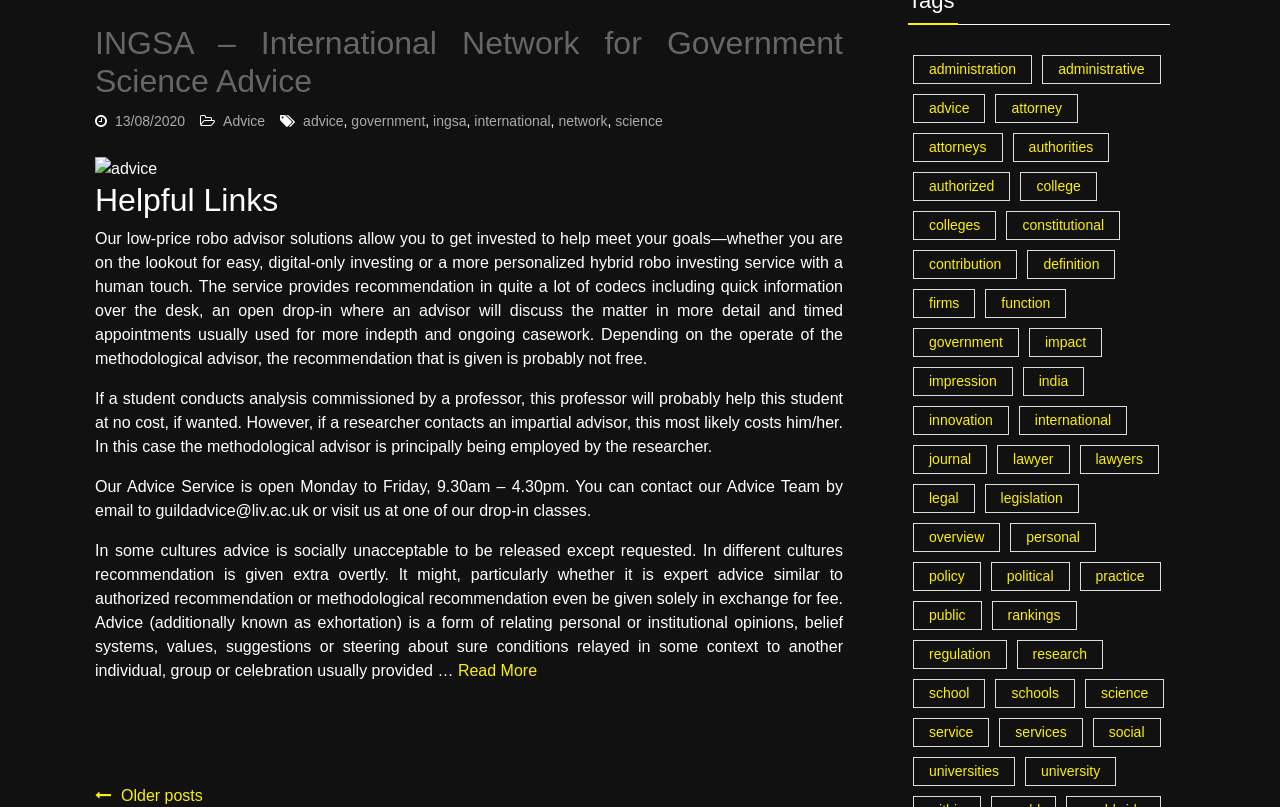What are the operating hours of the Advice Service?
Answer the question with as much detail as you can, using the image as a reference.

The operating hours of the Advice Service can be found in the text on the webpage, which states 'Our Advice Service is open Monday to Friday, 9.30am – 4.30pm.'